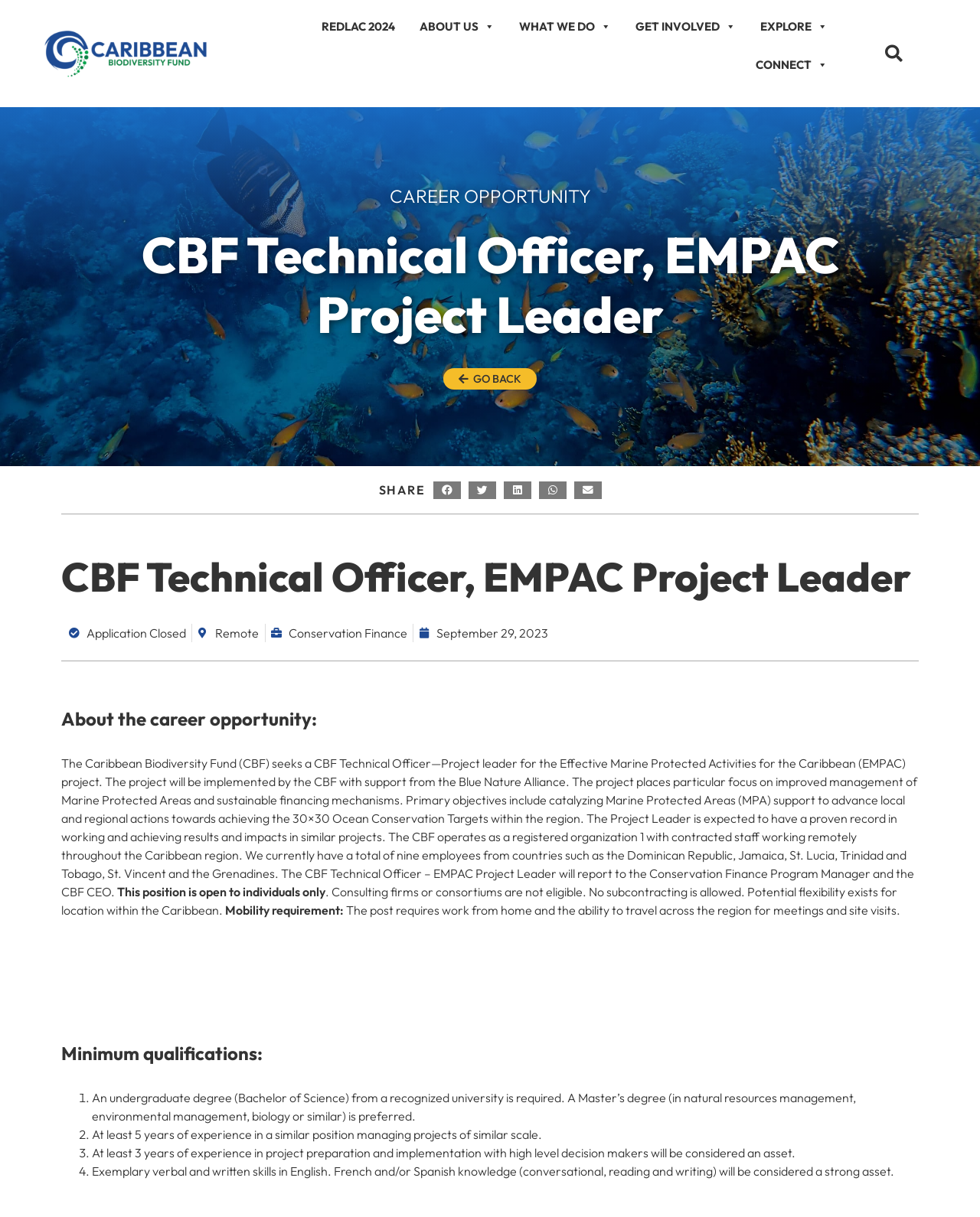What is the project name of the career opportunity?
Refer to the image and give a detailed response to the question.

I found the project name by looking at the heading element with the text 'CBF Technical Officer, EMPAC Project Leader' which is located at the top of the webpage. The acronym 'EMPAC' is likely to be the project name.